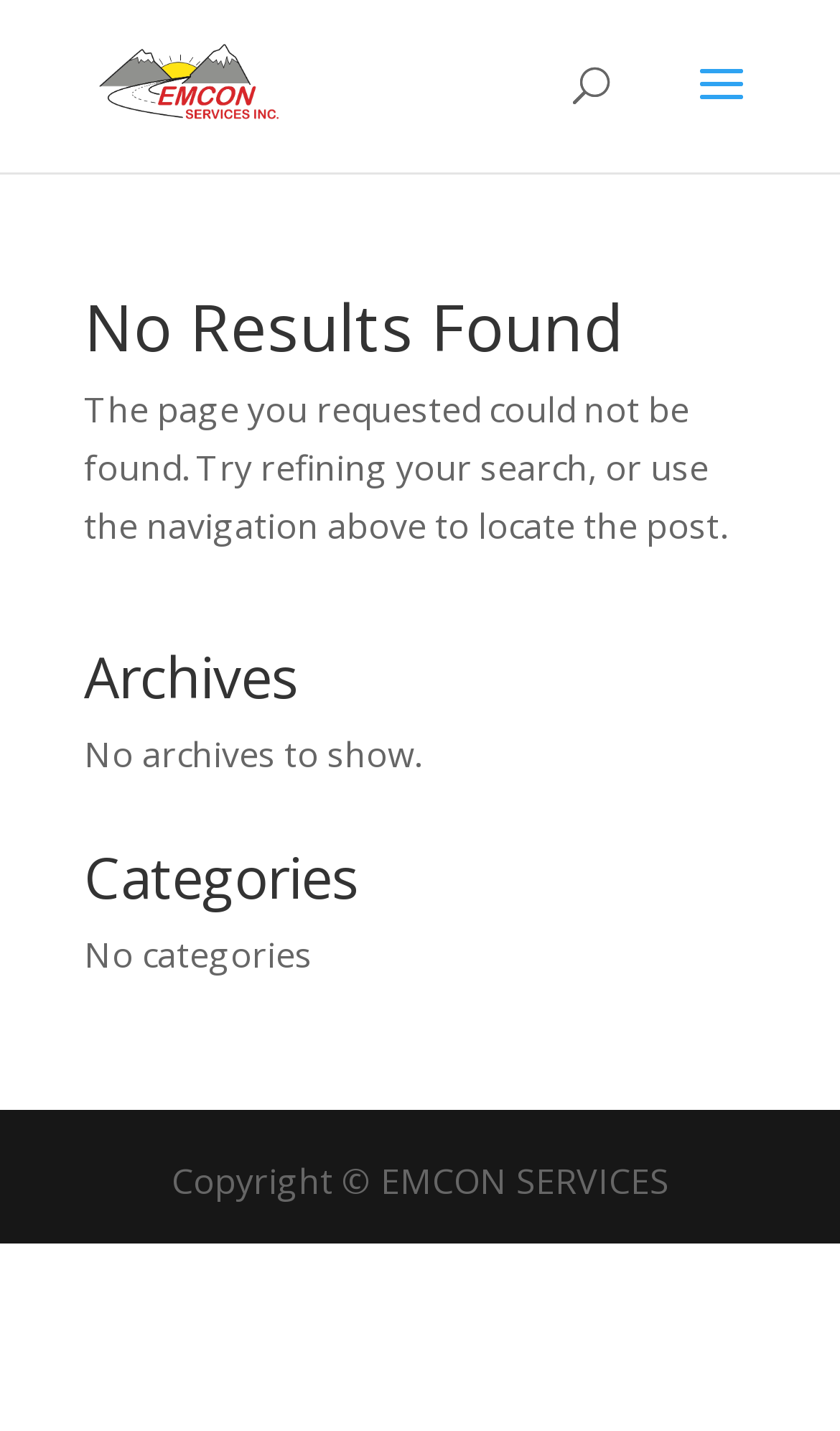Refer to the screenshot and answer the following question in detail:
How many categories are available?

The section 'Categories' has a text 'No categories' which implies that there are no categories available on the website.